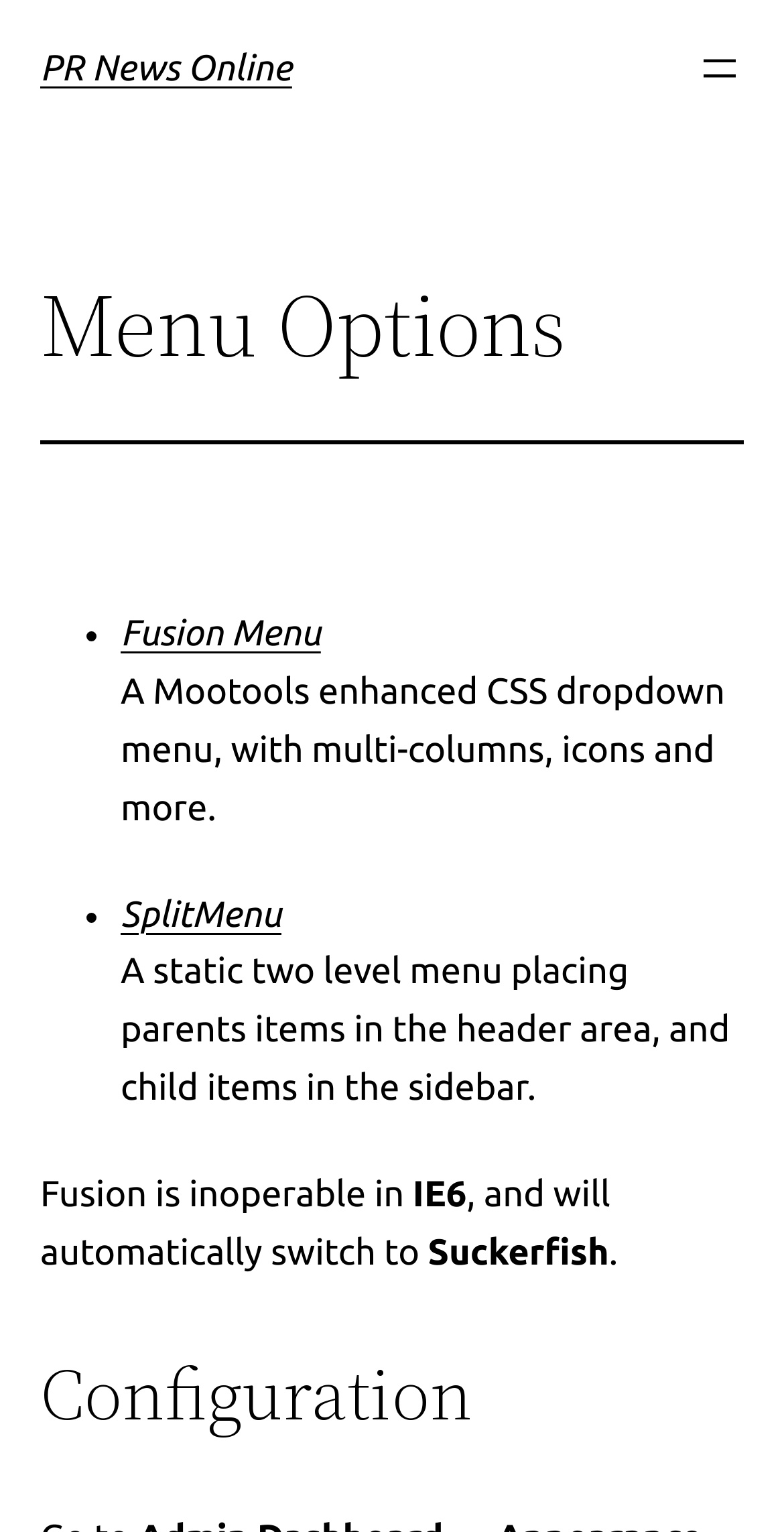Please provide the main heading of the webpage content.

PR News Online